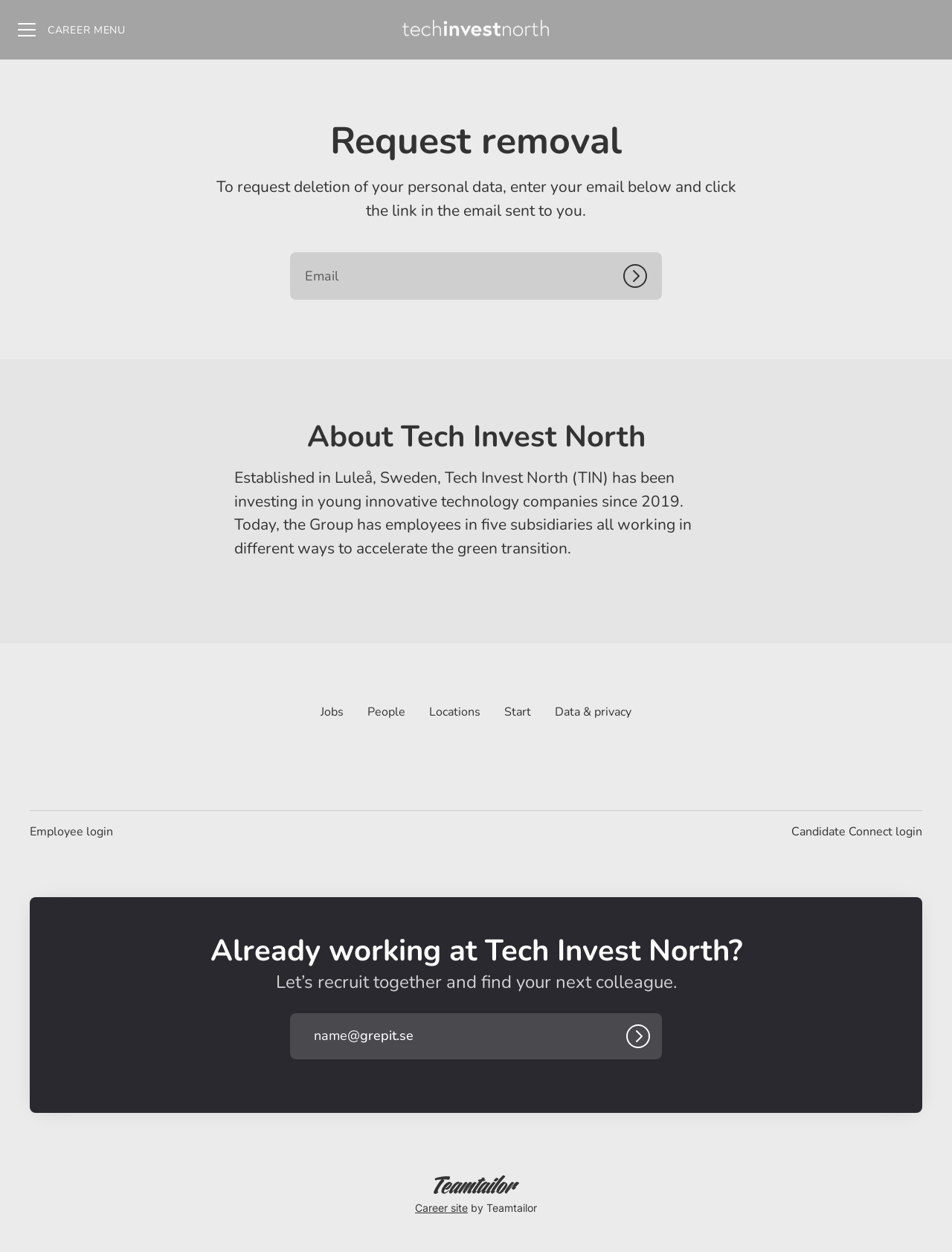Determine the bounding box coordinates of the element's region needed to click to follow the instruction: "Enter your email to request data removal". Provide these coordinates as four float numbers between 0 and 1, formatted as [left, top, right, bottom].

[0.305, 0.201, 0.695, 0.239]